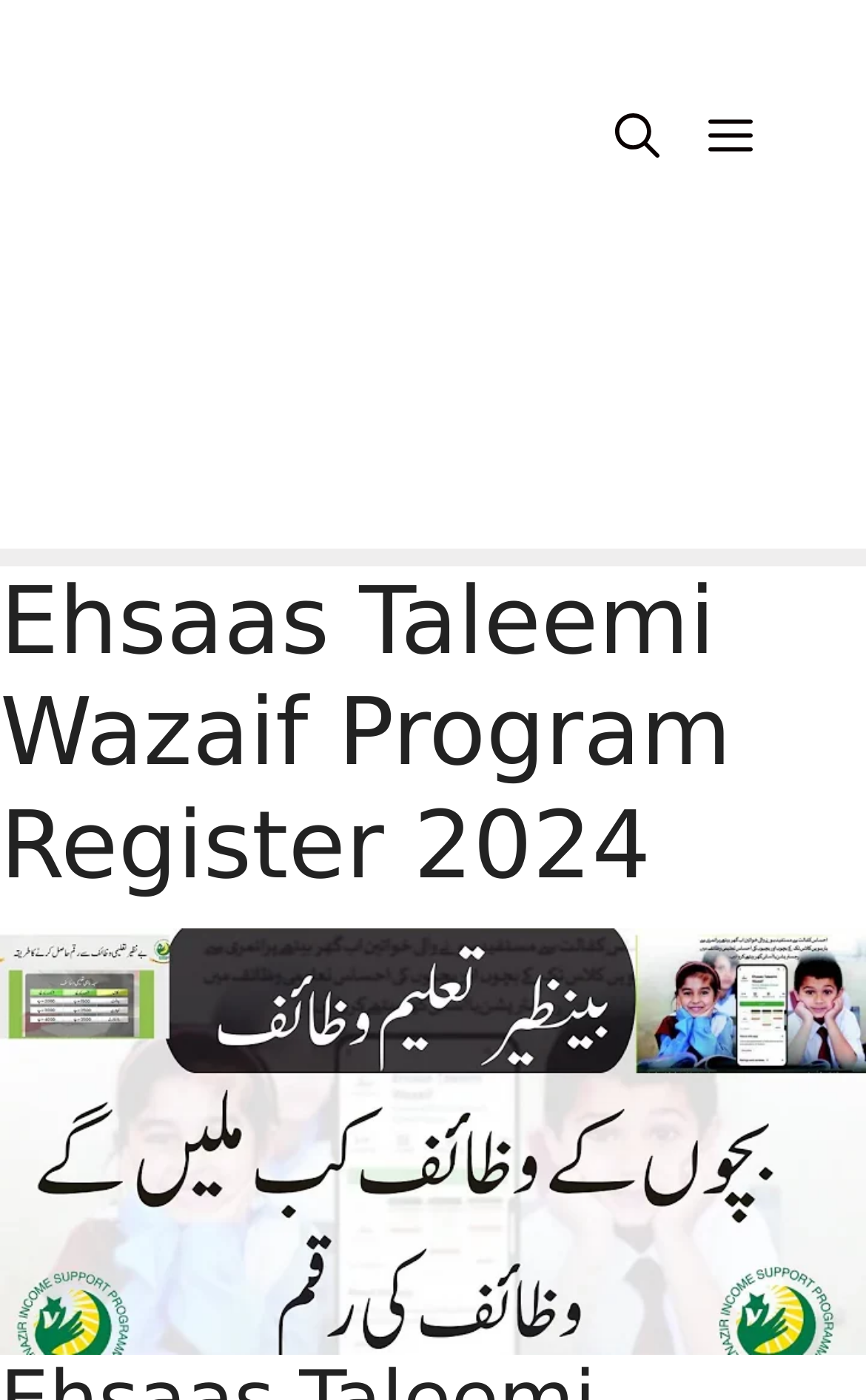Elaborate on the webpage's design and content in a detailed caption.

The webpage is about the Ehsaas Taleemi Wazaif Program, a government initiative in Pakistan that provides scholarships to underprivileged students. At the top of the page, there is a banner that spans the entire width, taking up about 39% of the screen's height. Below the banner, there is a navigation section with two buttons: "Open search" and "MENU". The "MENU" button is not expanded by default and controls the primary menu.

Further down, there is a header section that occupies about 24% of the screen's height. This section contains a heading that reads "Ehsaas Taleemi Wazaif Program Register 2024", which is the title of the webpage. Below the header, there is a large figure that takes up about 30% of the screen's height, containing an image with the caption "Ehsaas Taleemi Wazaif New Update 2023".